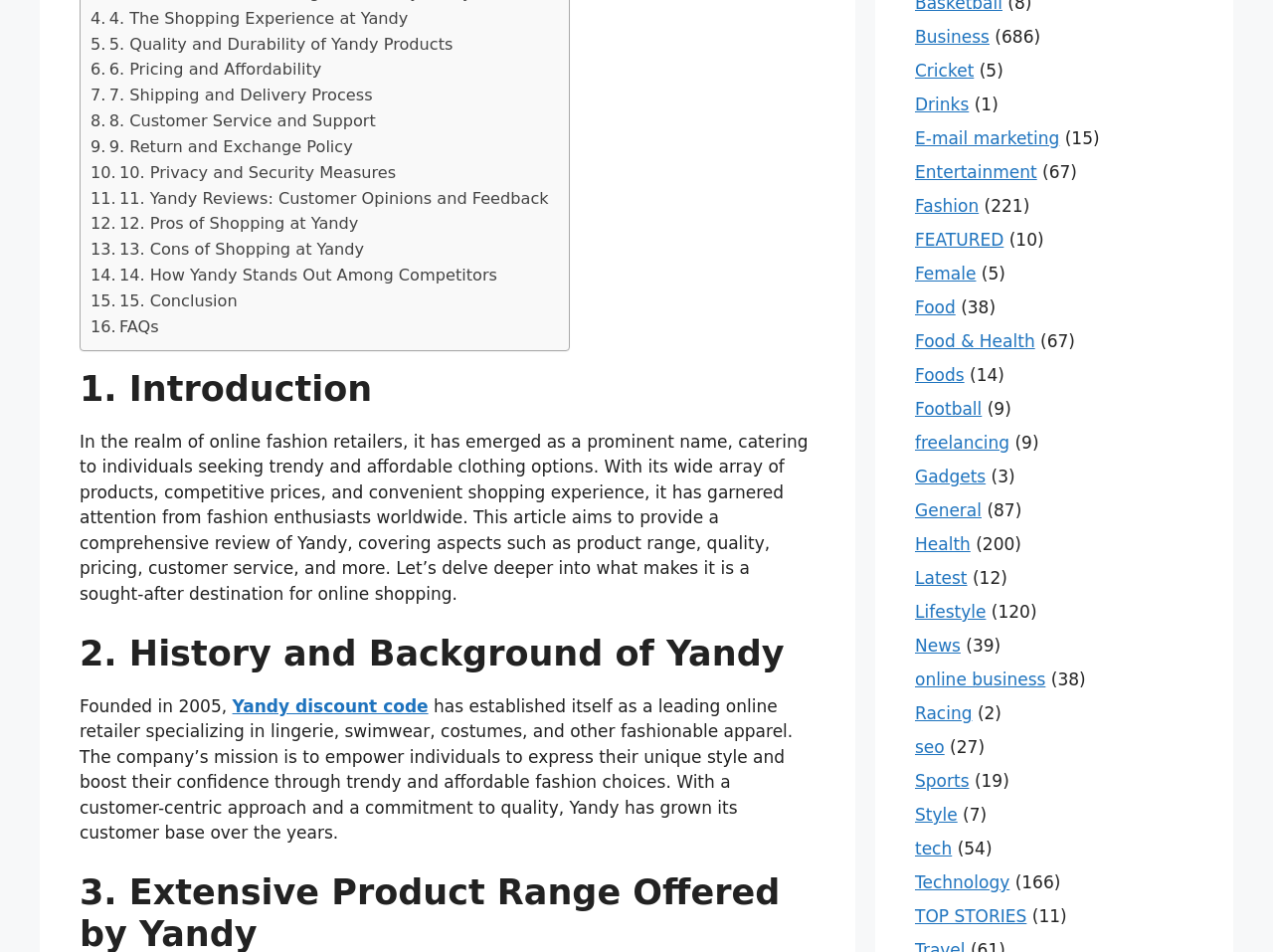Using the provided description: "TOP STORIES", find the bounding box coordinates of the corresponding UI element. The output should be four float numbers between 0 and 1, in the format [left, top, right, bottom].

[0.719, 0.952, 0.807, 0.973]